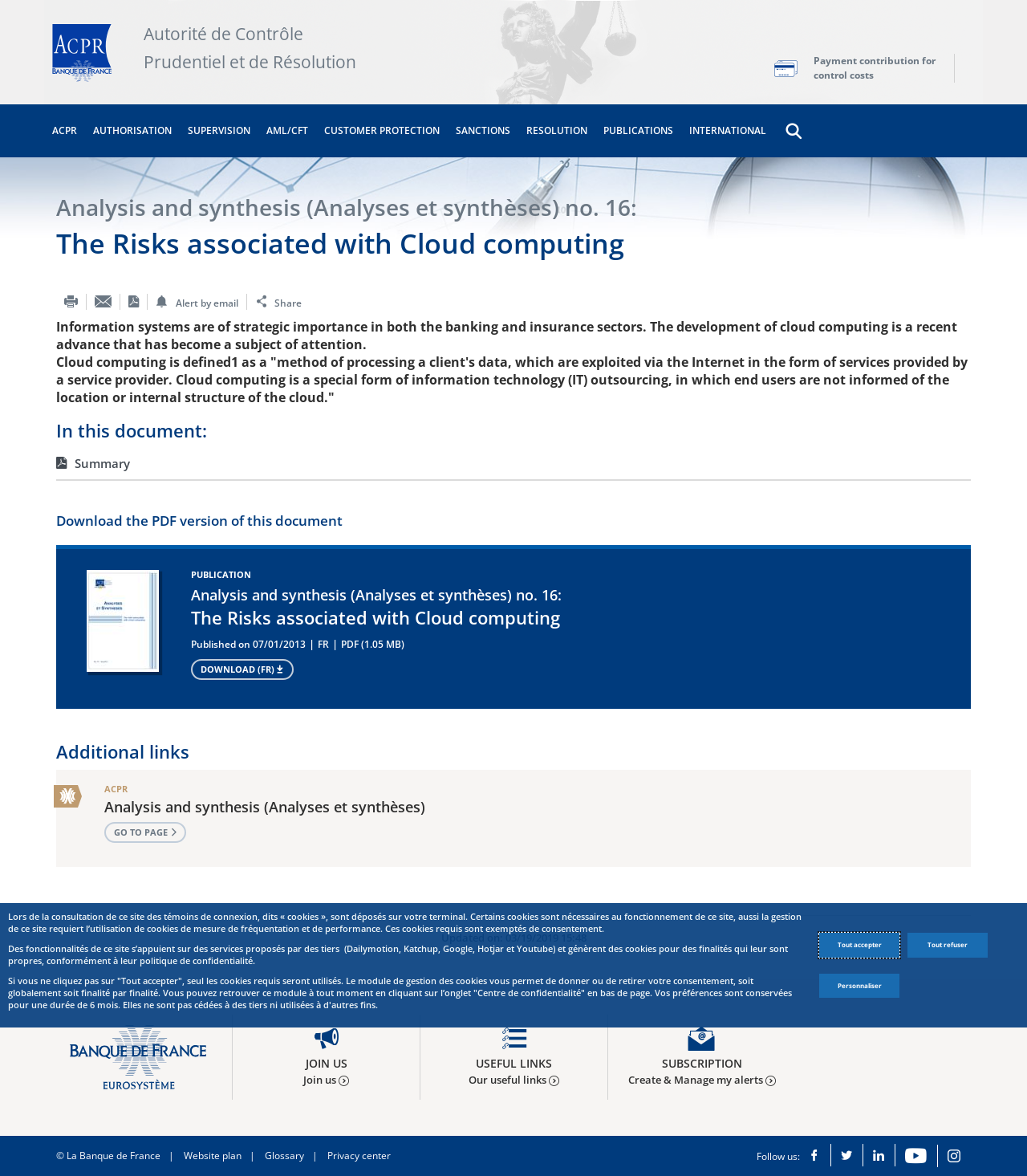What is the topic of the analysis and synthesis document?
Using the image, respond with a single word or phrase.

Cloud computing